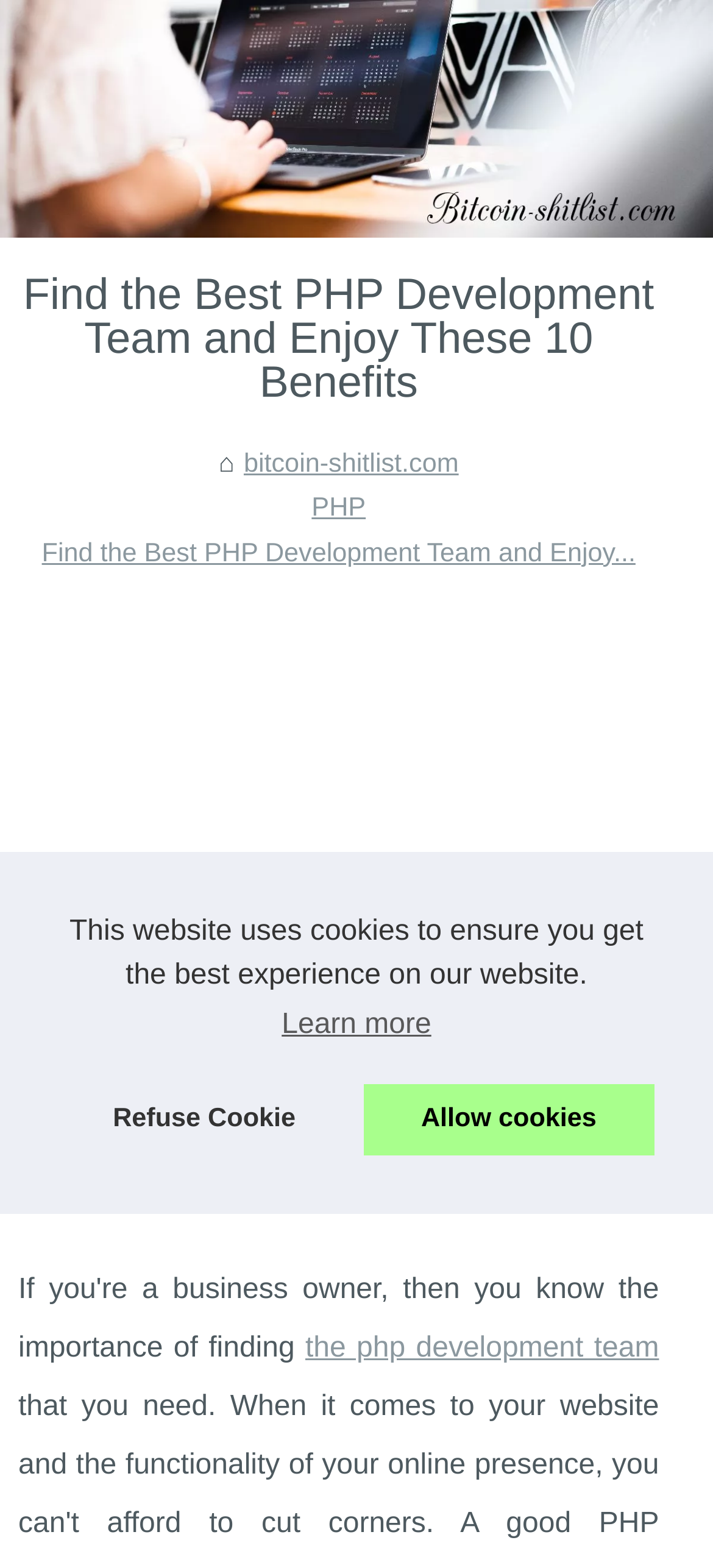Refer to the screenshot and give an in-depth answer to this question: What is the position of the 'Find the Best PHP Development Team and Enjoy These 10 Benefits' heading?

By analyzing the bounding box coordinates of the heading element, I found that its y1 and y2 values are 0.152 and 0.282, respectively. These values indicate that the heading is located at the top of the webpage.